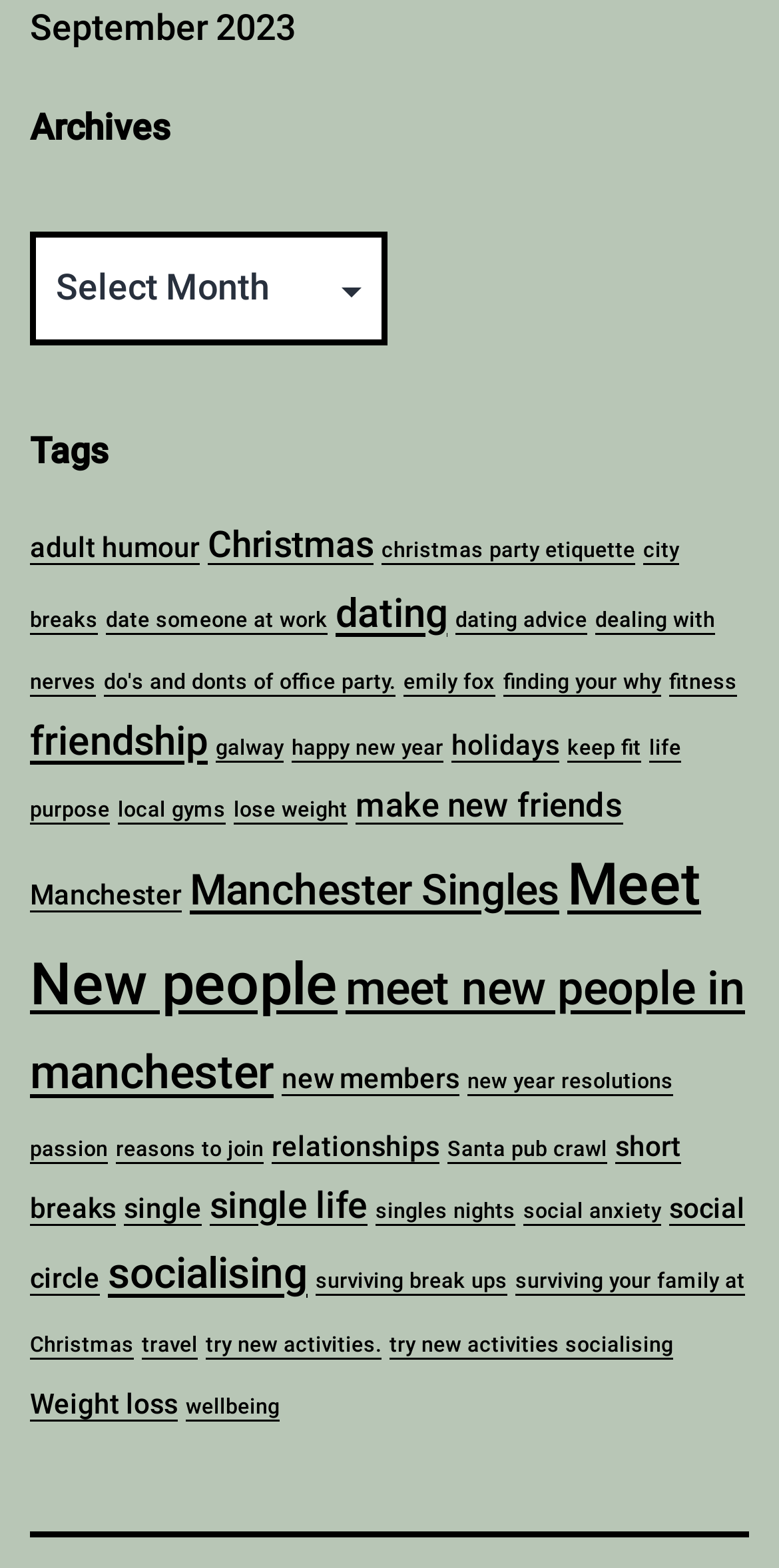Point out the bounding box coordinates of the section to click in order to follow this instruction: "Click on 'Tags'".

[0.038, 0.271, 0.962, 0.303]